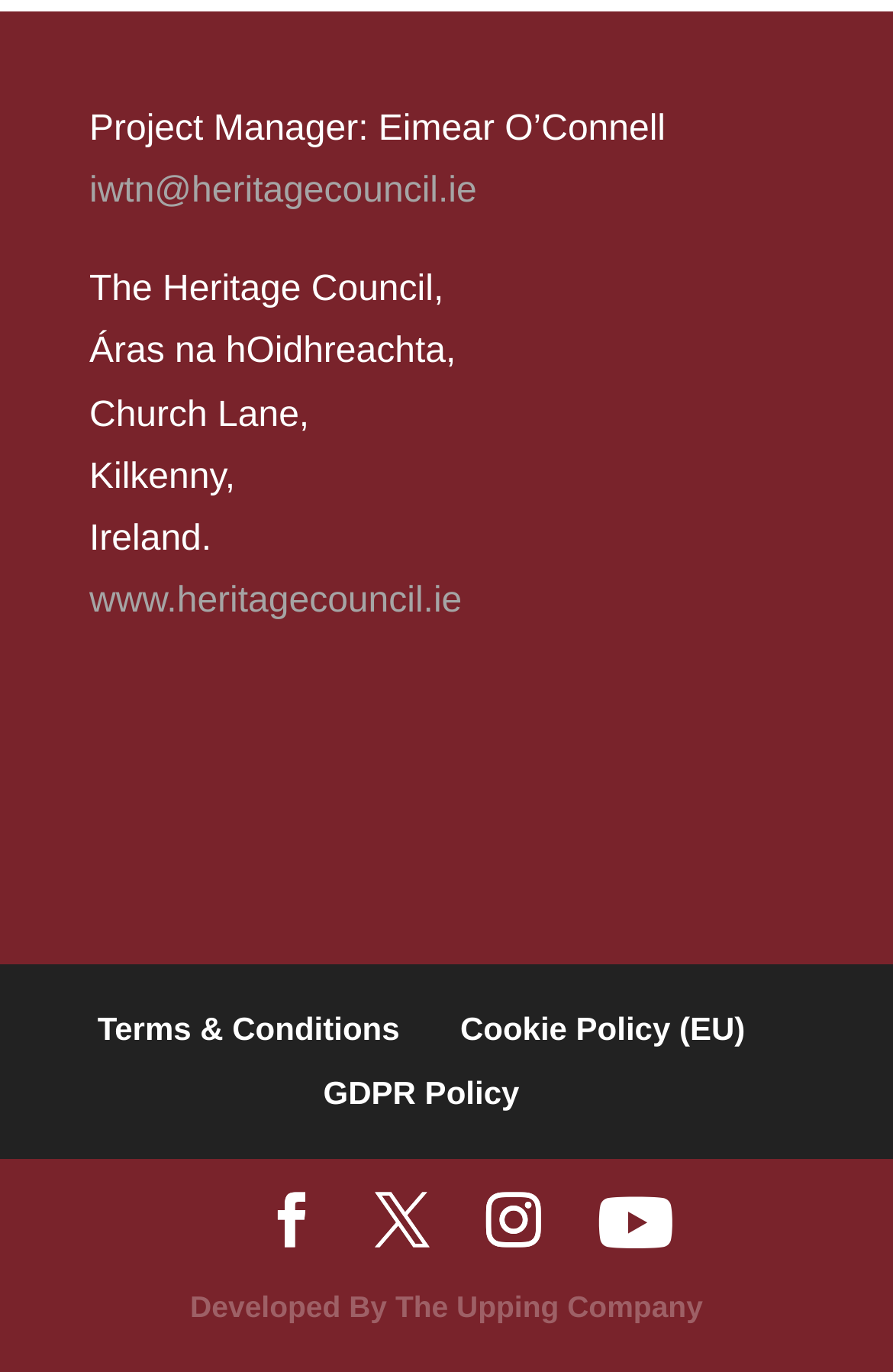Please identify the bounding box coordinates of where to click in order to follow the instruction: "Check GDPR policy".

[0.362, 0.782, 0.582, 0.809]